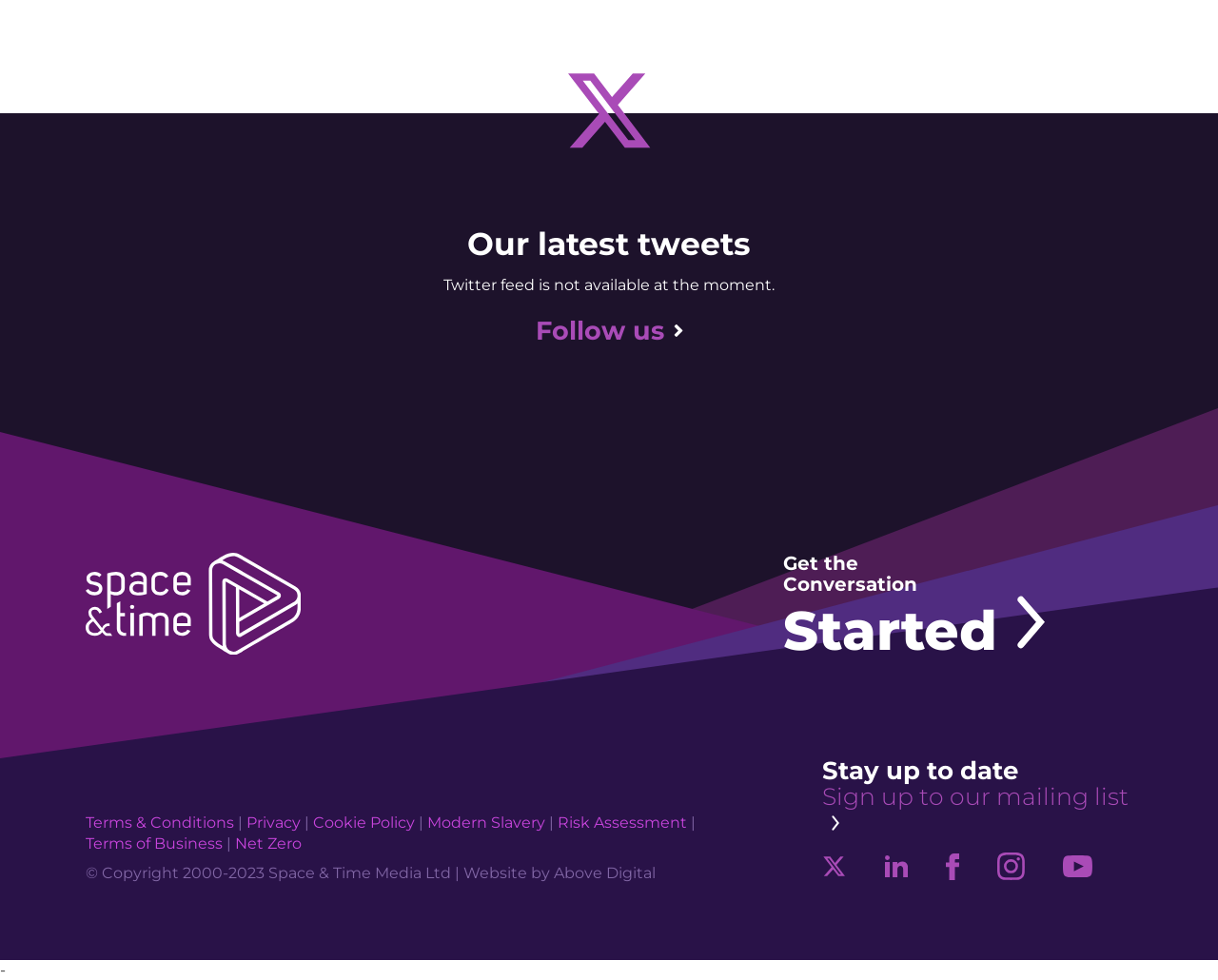Please determine the bounding box coordinates of the element to click on in order to accomplish the following task: "View Terms & Conditions". Ensure the coordinates are four float numbers ranging from 0 to 1, i.e., [left, top, right, bottom].

[0.07, 0.83, 0.192, 0.849]